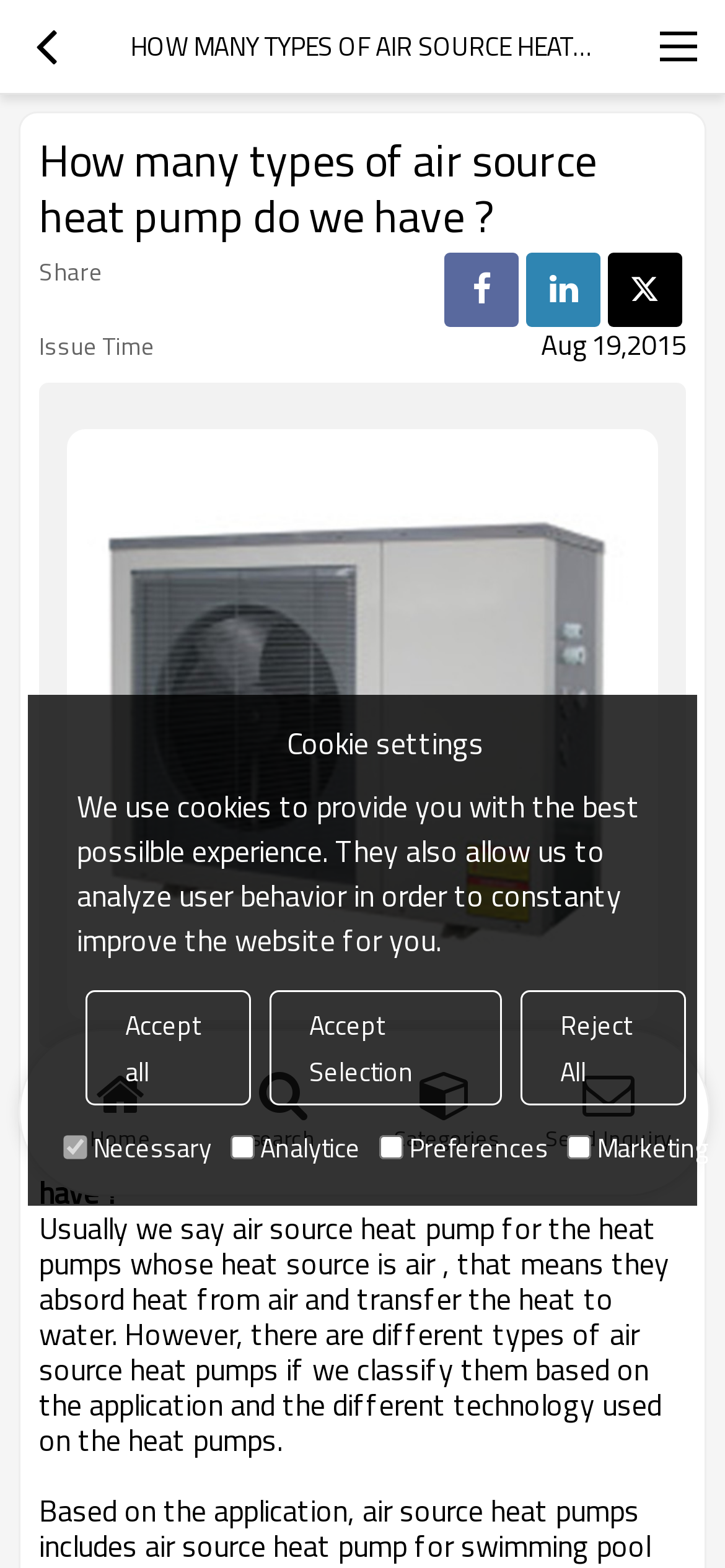Find the main header of the webpage and produce its text content.

How many types of air source heat pump do we have ?